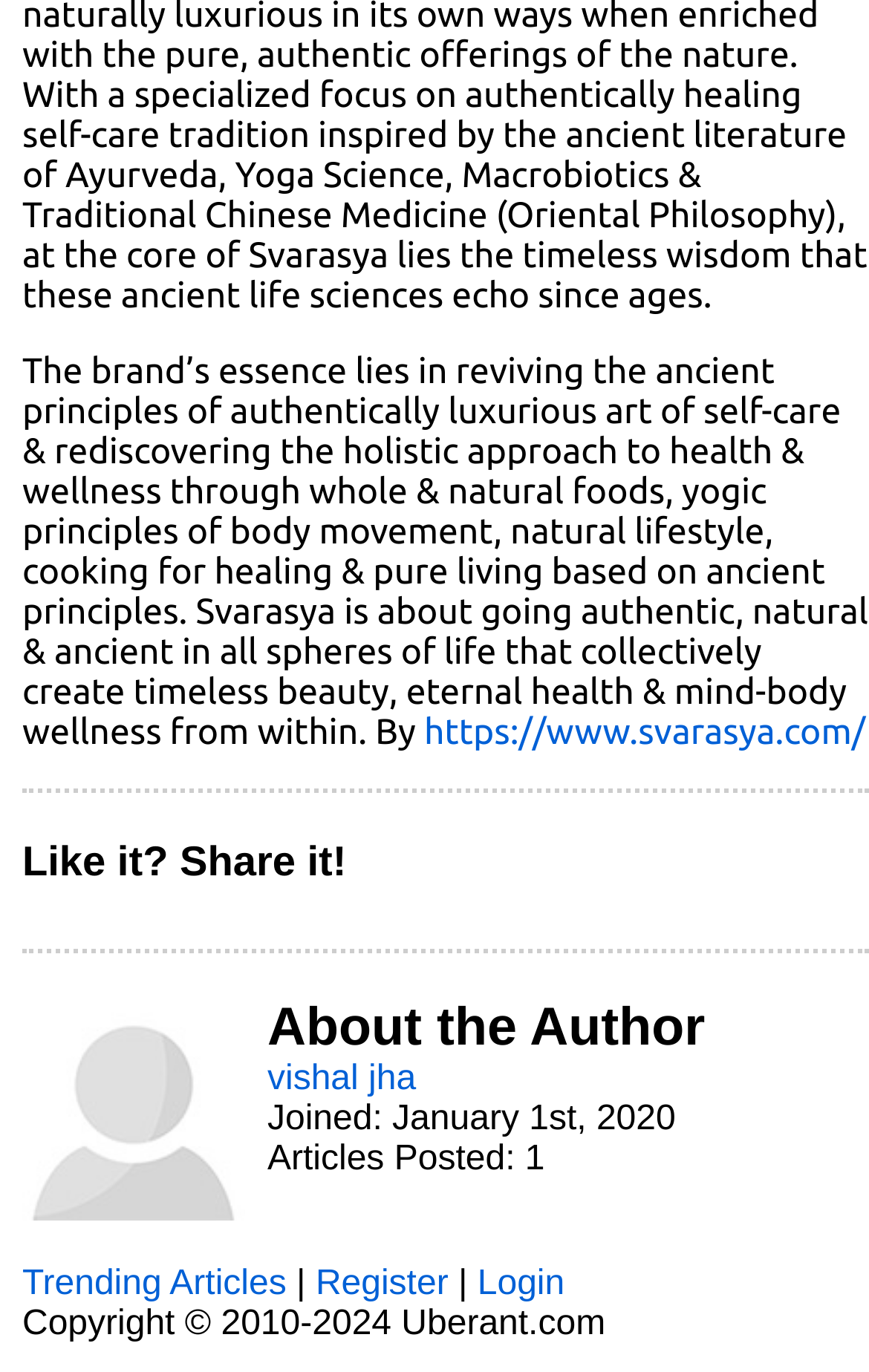Reply to the question with a brief word or phrase: How many articles has the author posted?

1